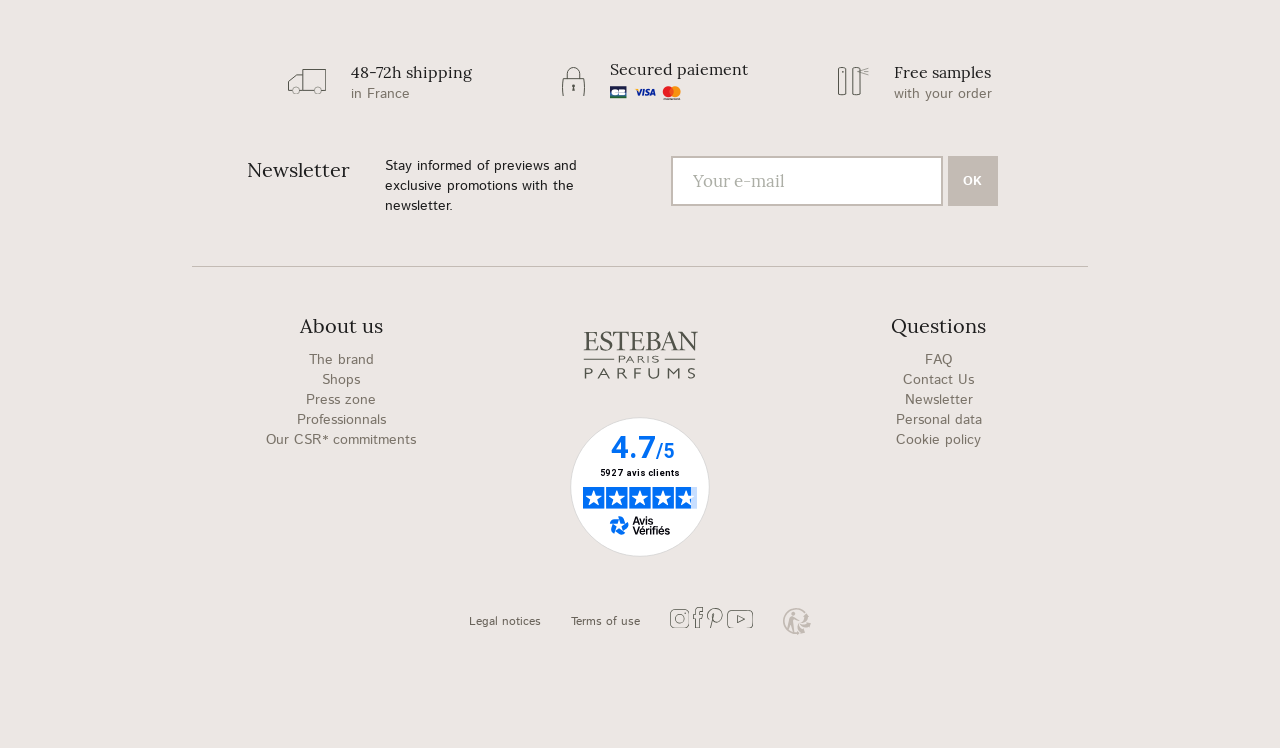Locate the bounding box coordinates of the area where you should click to accomplish the instruction: "Learn about us".

[0.234, 0.932, 0.299, 0.965]